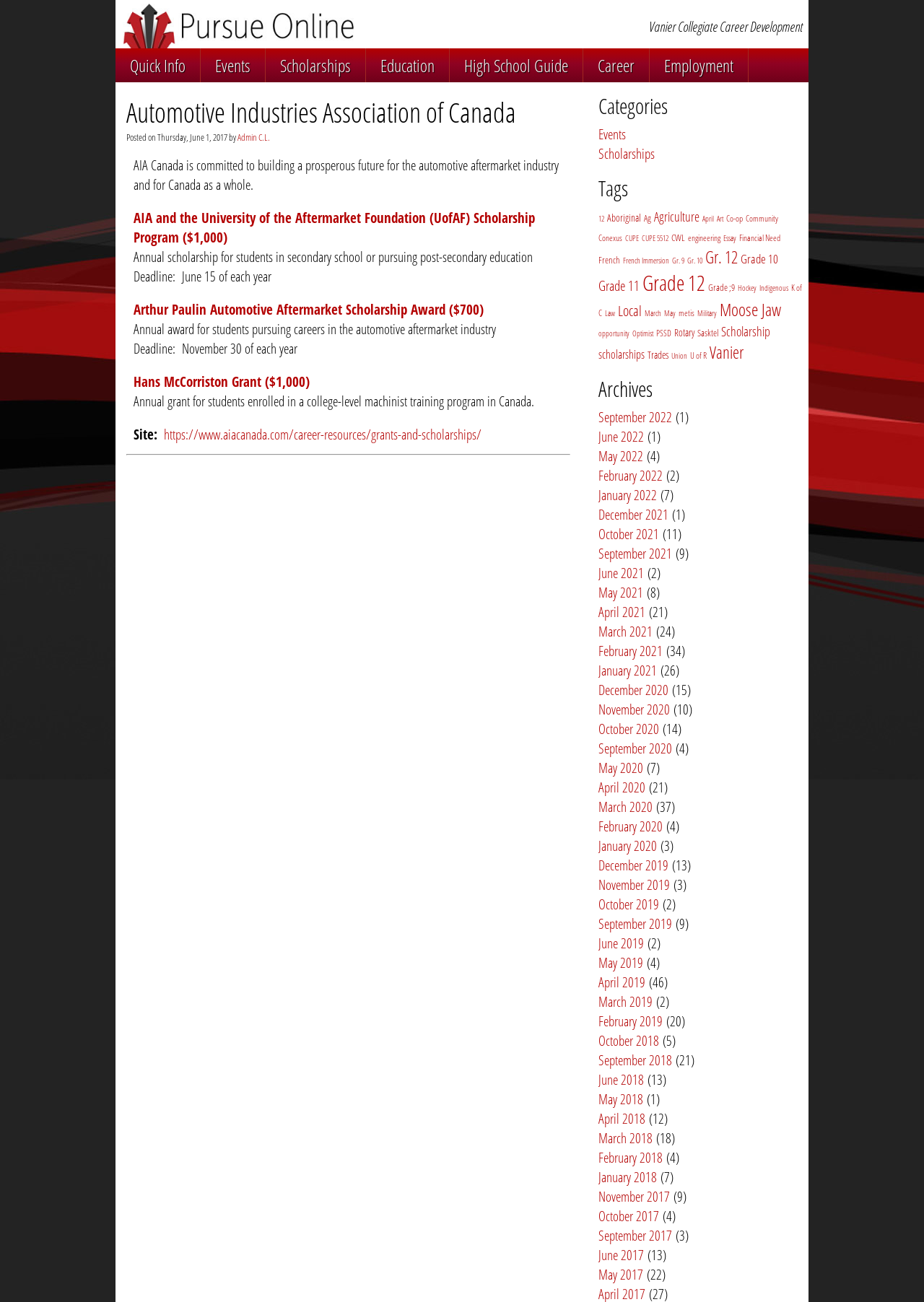What is the deadline for the AIA and the University of the Aftermarket Foundation Scholarship Program?
Please craft a detailed and exhaustive response to the question.

I found the relevant information under the 'AIA and the University of the Aftermarket Foundation (UofAF) Scholarship Program ($1,000)' link, which states that the deadline is June 15 of each year.